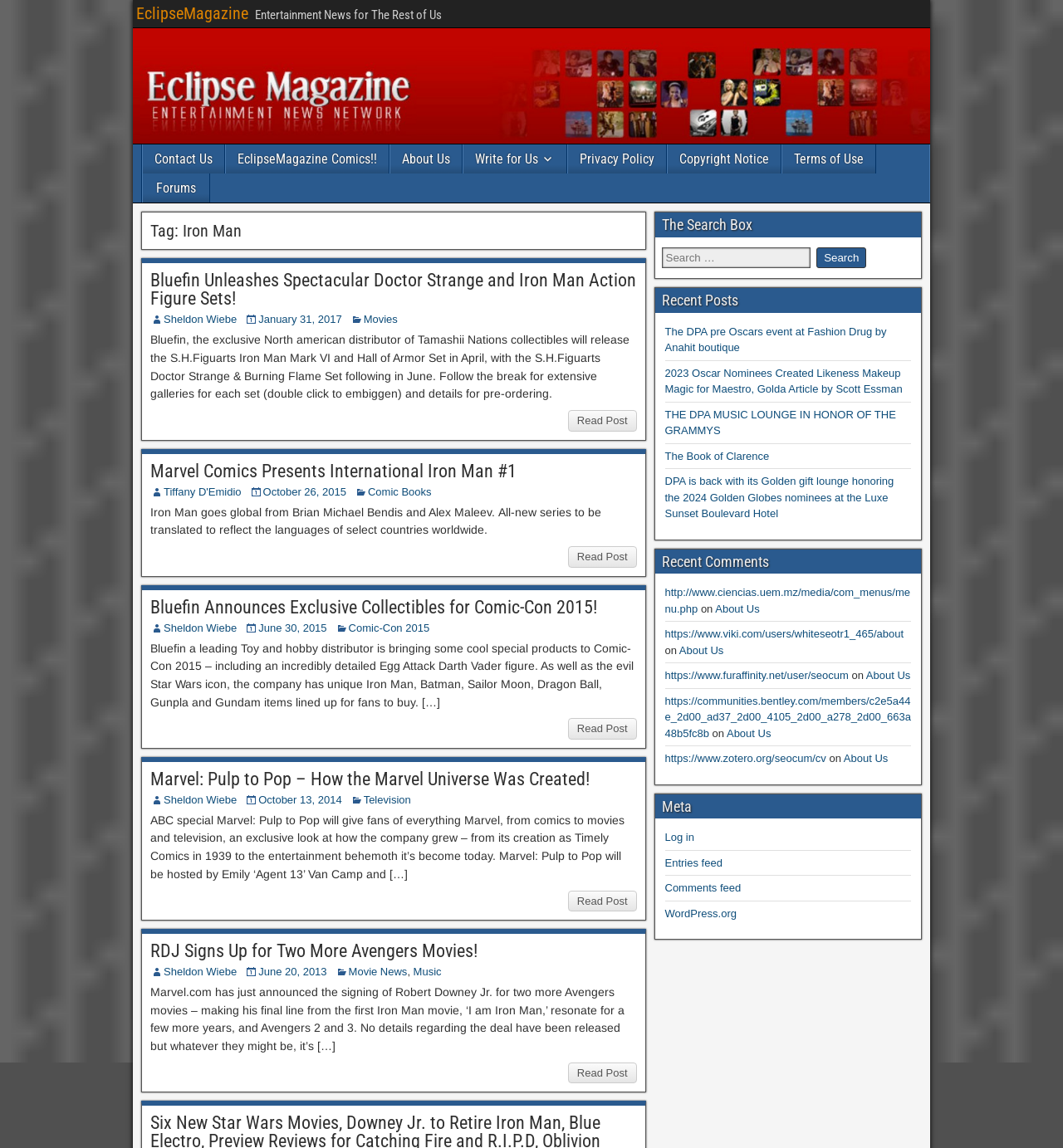Identify the bounding box coordinates of the HTML element based on this description: "name="s" placeholder="Search …"".

[0.622, 0.215, 0.762, 0.234]